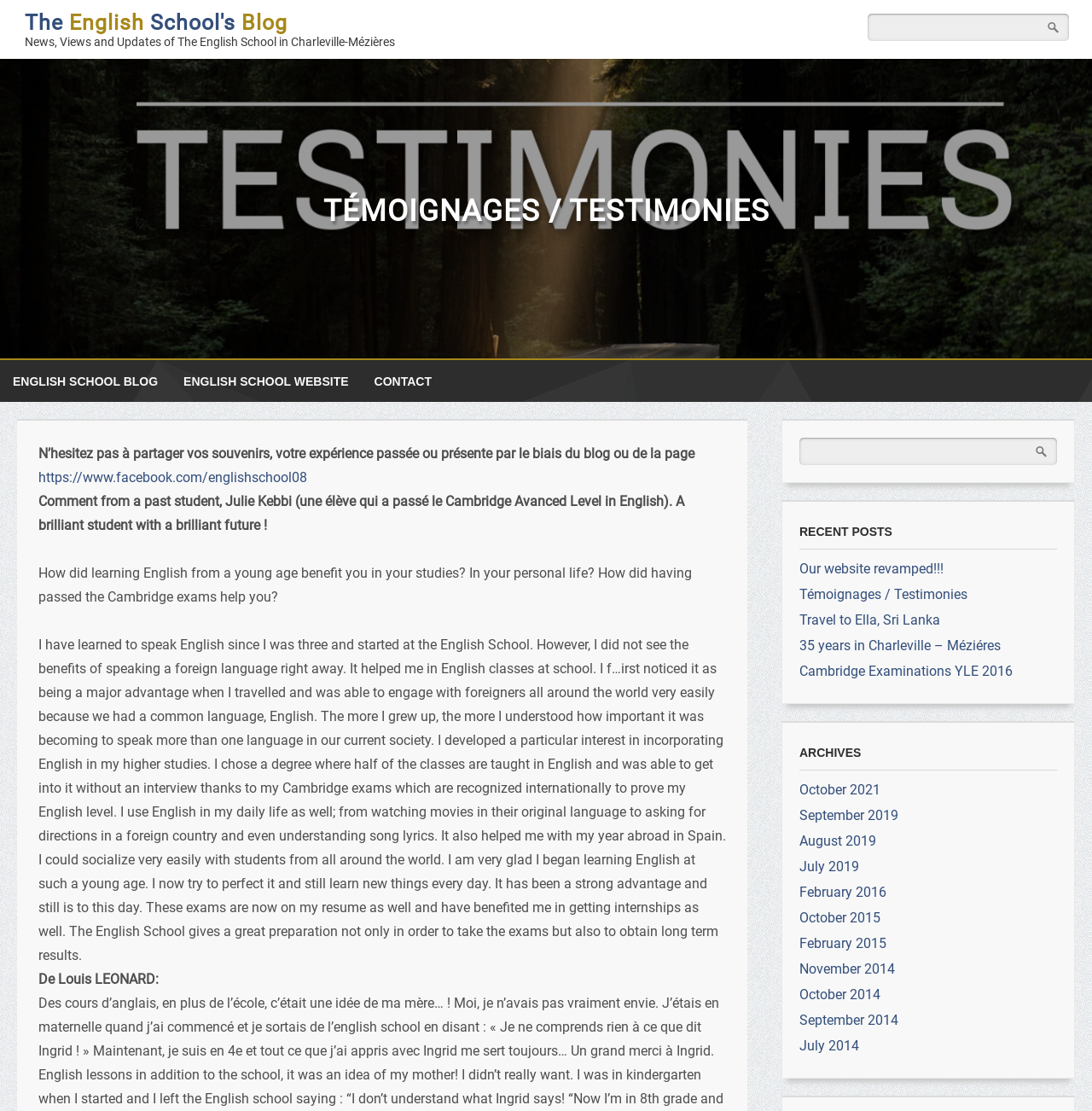Extract the bounding box coordinates for the described element: "Travel to Ella, Sri Lanka". The coordinates should be represented as four float numbers between 0 and 1: [left, top, right, bottom].

[0.732, 0.551, 0.861, 0.565]